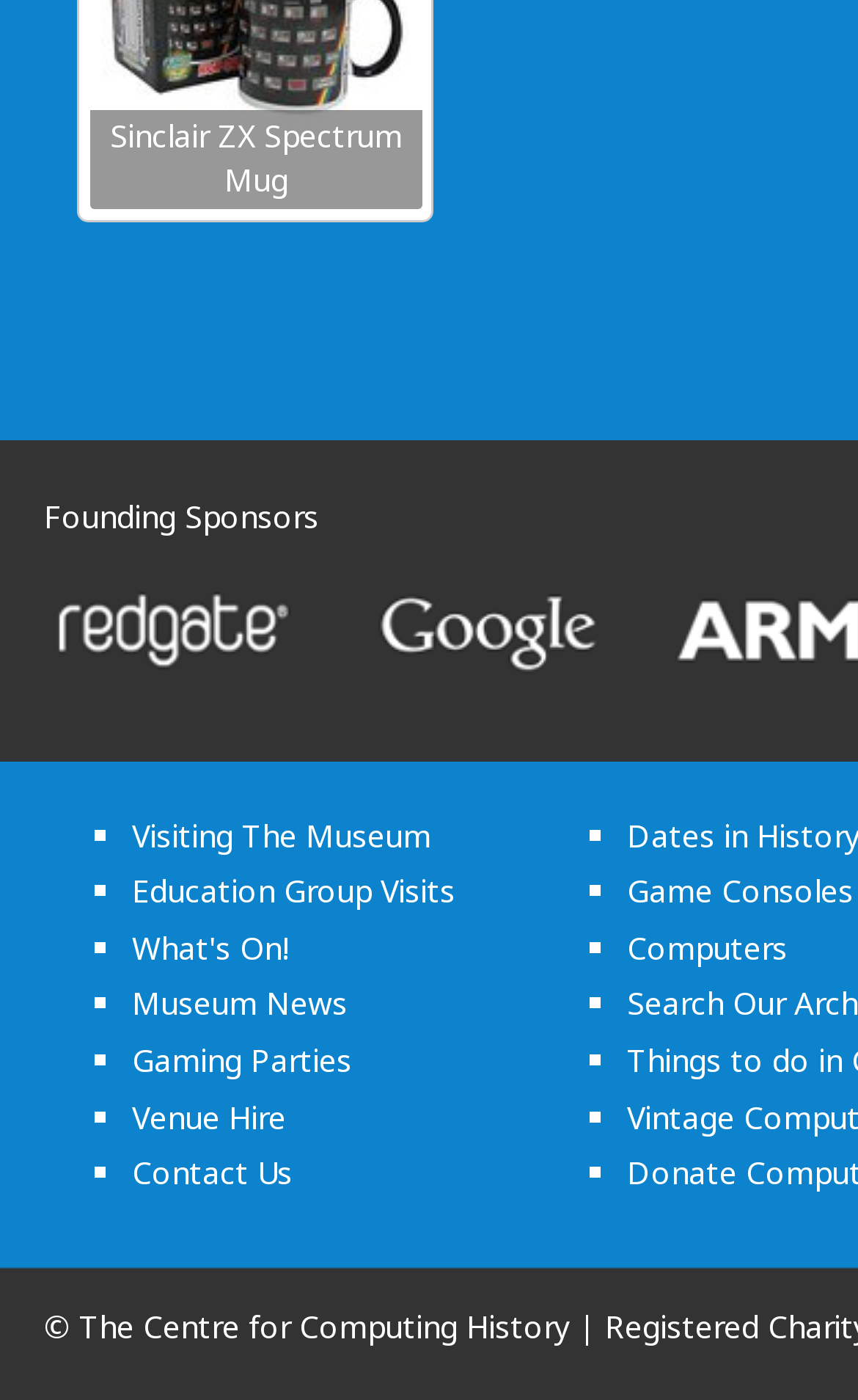Could you find the bounding box coordinates of the clickable area to complete this instruction: "Learn about Visiting The Museum"?

[0.154, 0.581, 0.503, 0.611]